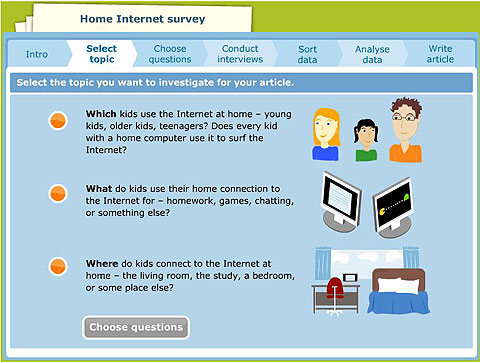What is the role of the illustrated characters in the interface?
Based on the image, answer the question in a detailed manner.

The illustrated group of characters, representing diverse demographics, accompanies each question, making the interface more engaging and relatable for the students. This design element aims to foster a sense of connection and encourage students to participate in the survey.